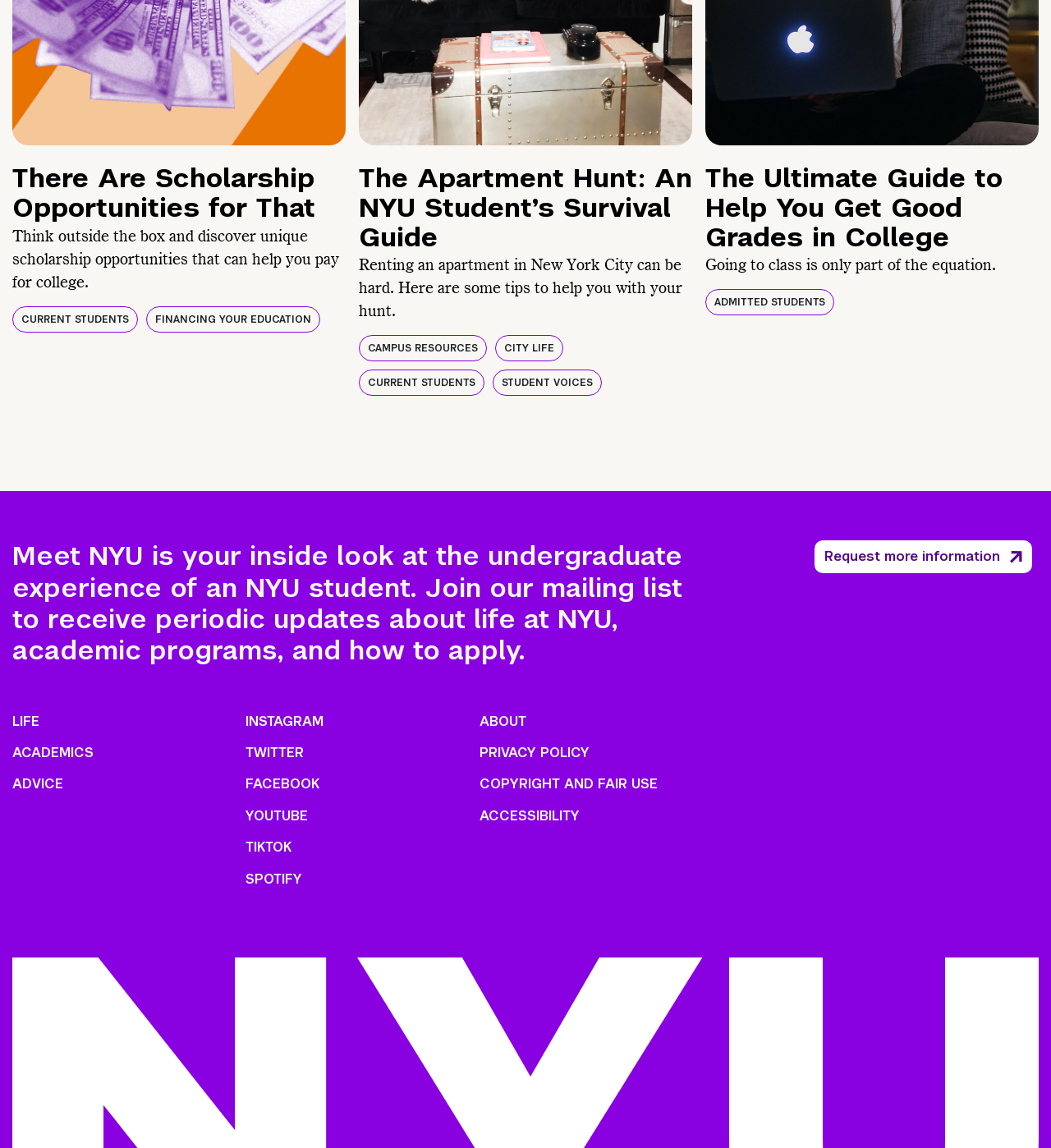Determine the bounding box coordinates for the area that should be clicked to carry out the following instruction: "Learn about financing your education".

[0.139, 0.266, 0.305, 0.289]